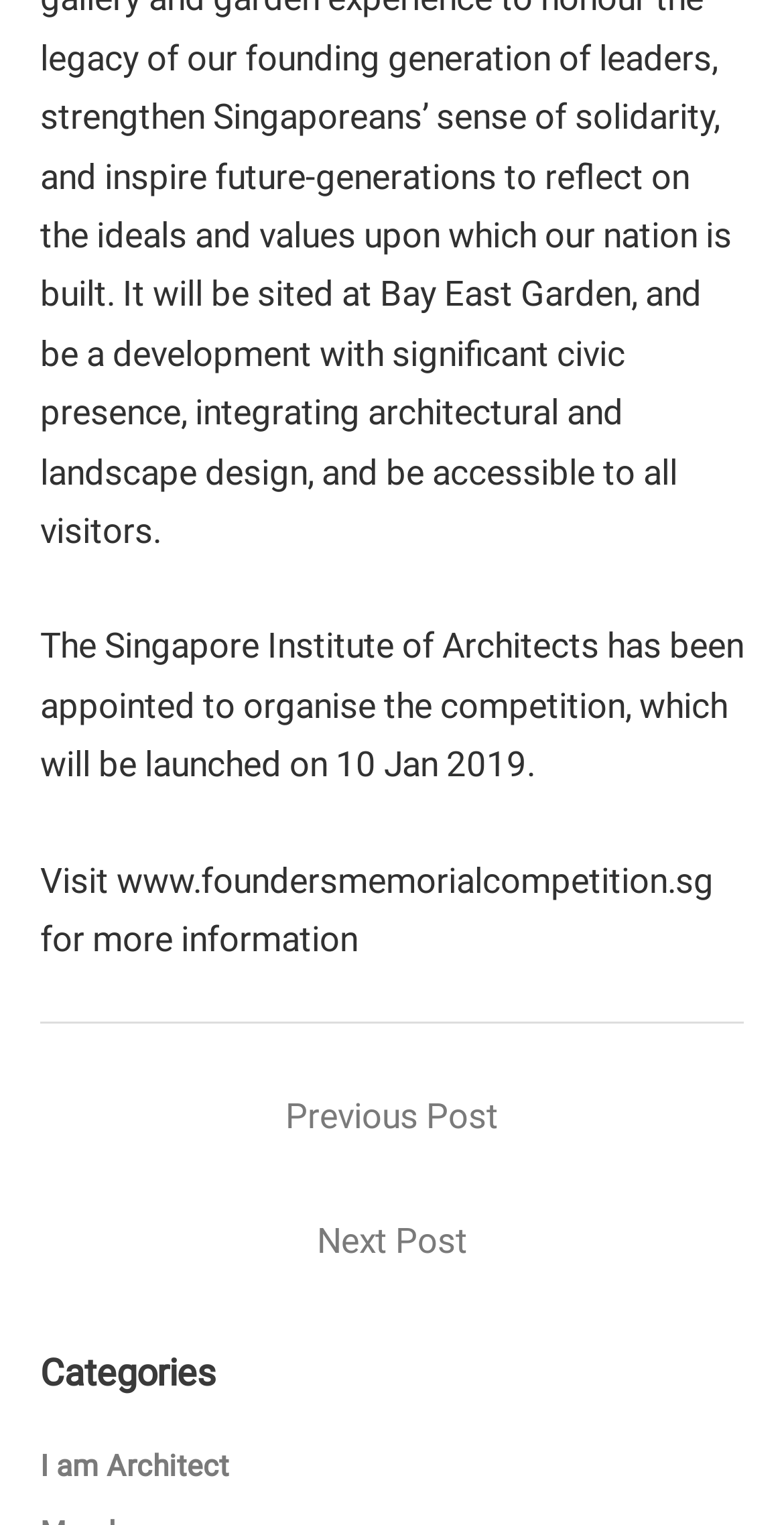Locate the bounding box coordinates of the UI element described by: "Next Post →". The bounding box coordinates should consist of four float numbers between 0 and 1, i.e., [left, top, right, bottom].

[0.074, 0.57, 0.926, 0.623]